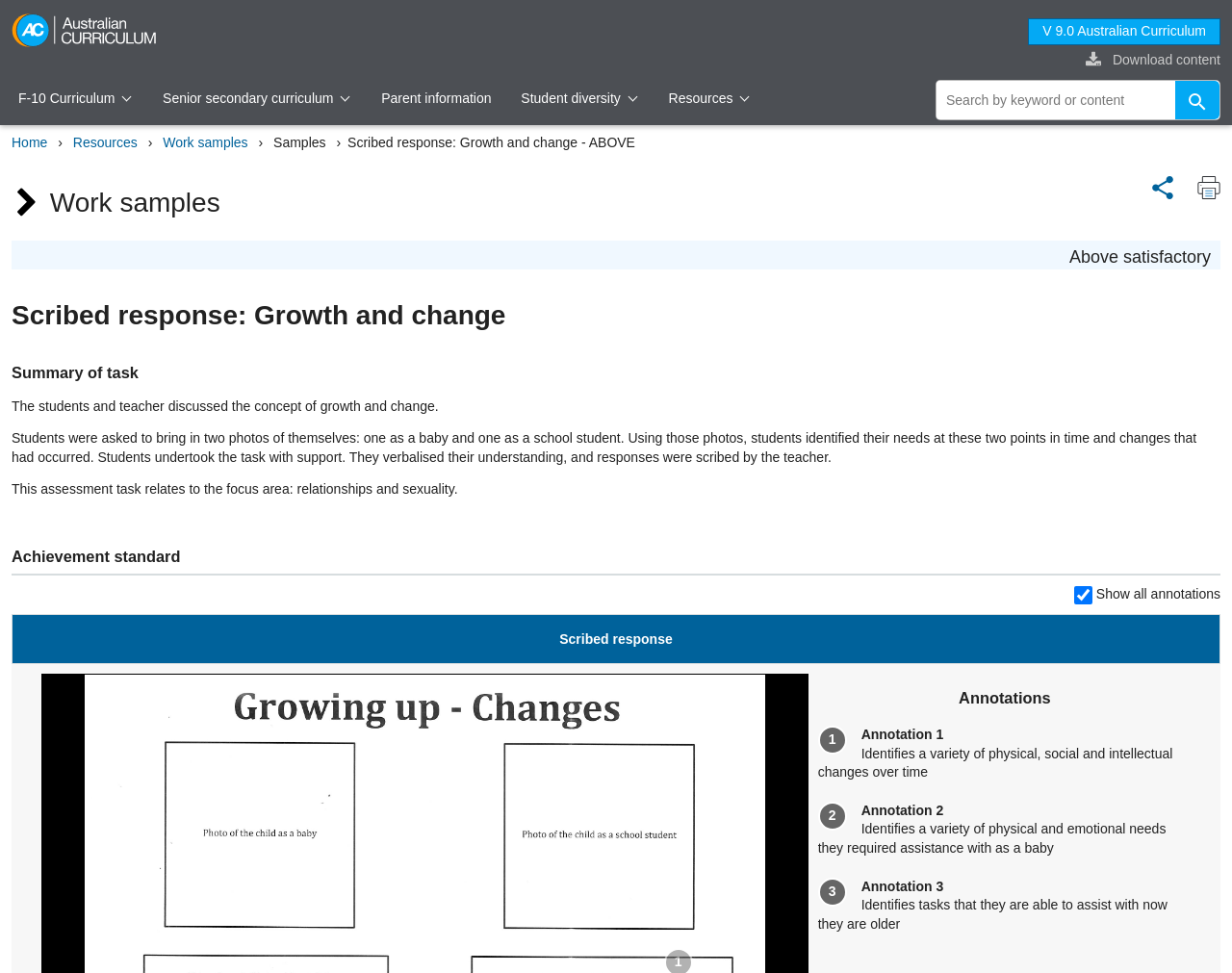Provide the bounding box coordinates of the HTML element described by the text: "value="V 9.0 Australian Curriculum"". The coordinates should be in the format [left, top, right, bottom] with values between 0 and 1.

[0.835, 0.019, 0.991, 0.046]